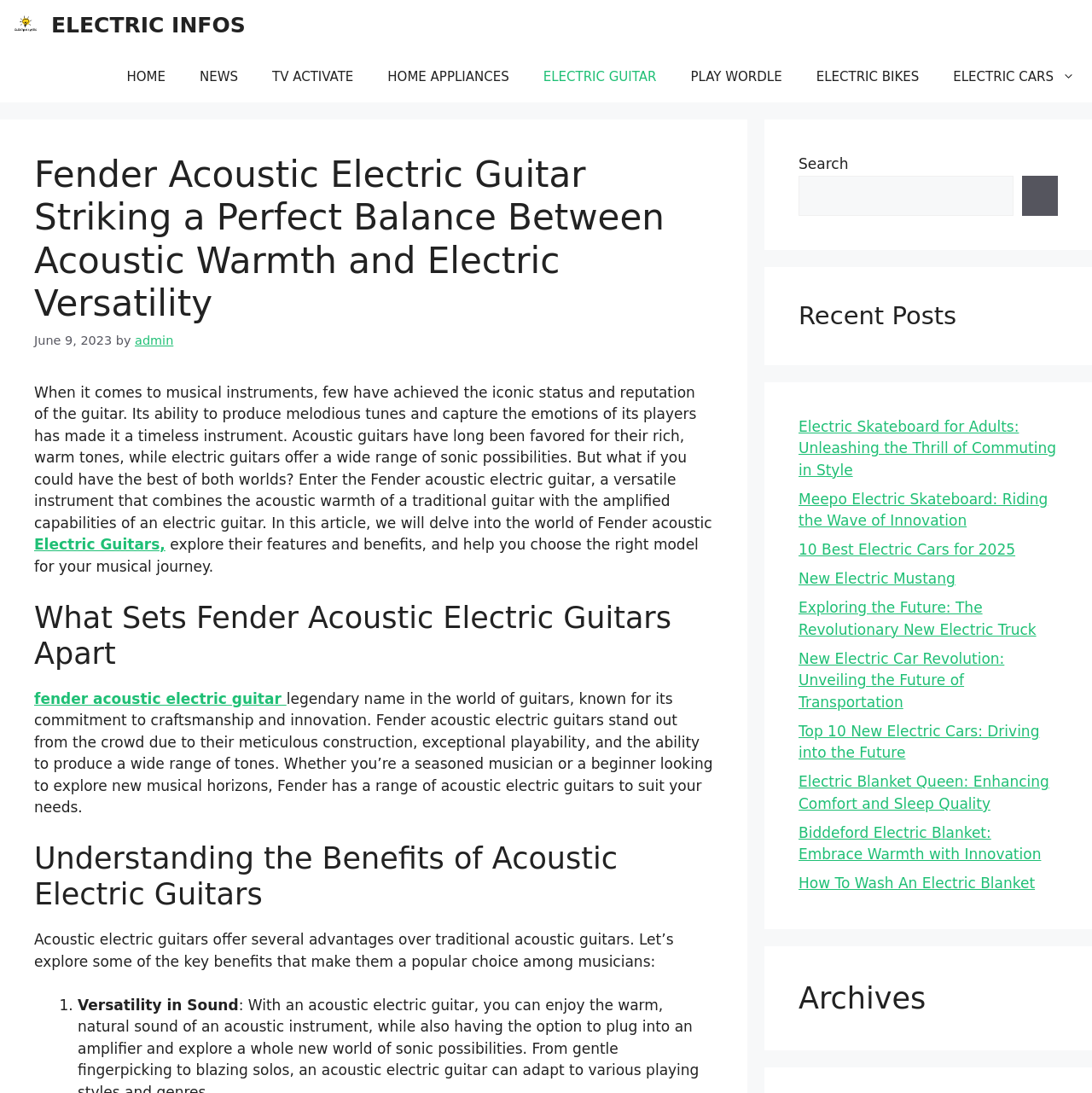Based on the image, please respond to the question with as much detail as possible:
How many recent posts are listed on the webpage?

There are 9 recent posts listed on the webpage, which are 'Electric Skateboard for Adults: Unleashing the Thrill of Commuting in Style', 'Meepo Electric Skateboard: Riding the Wave of Innovation', and 7 other posts related to electric cars and electric blankets.